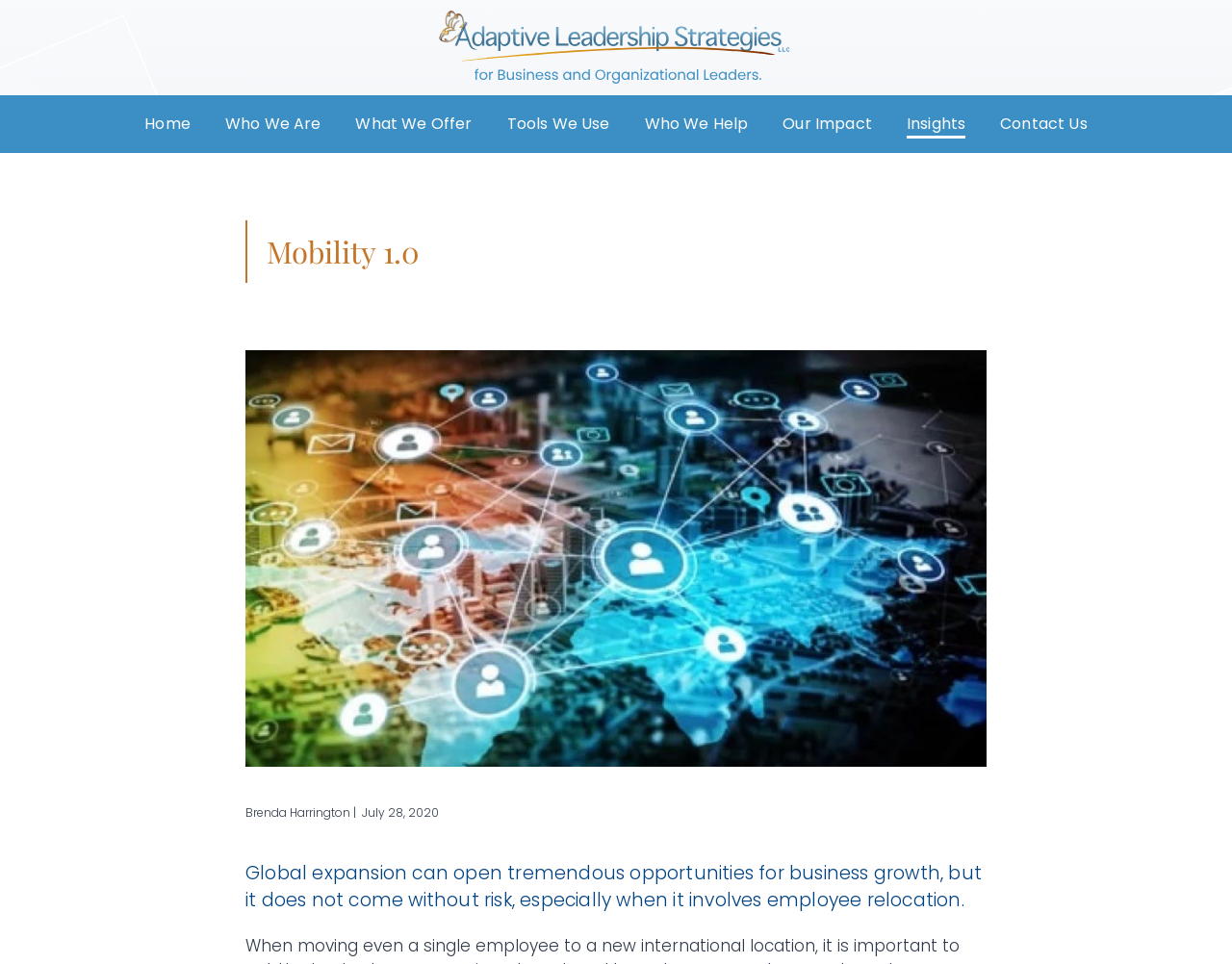Provide the bounding box coordinates for the UI element that is described by this text: "Insights". The coordinates should be in the form of four float numbers between 0 and 1: [left, top, right, bottom].

[0.736, 0.098, 0.784, 0.158]